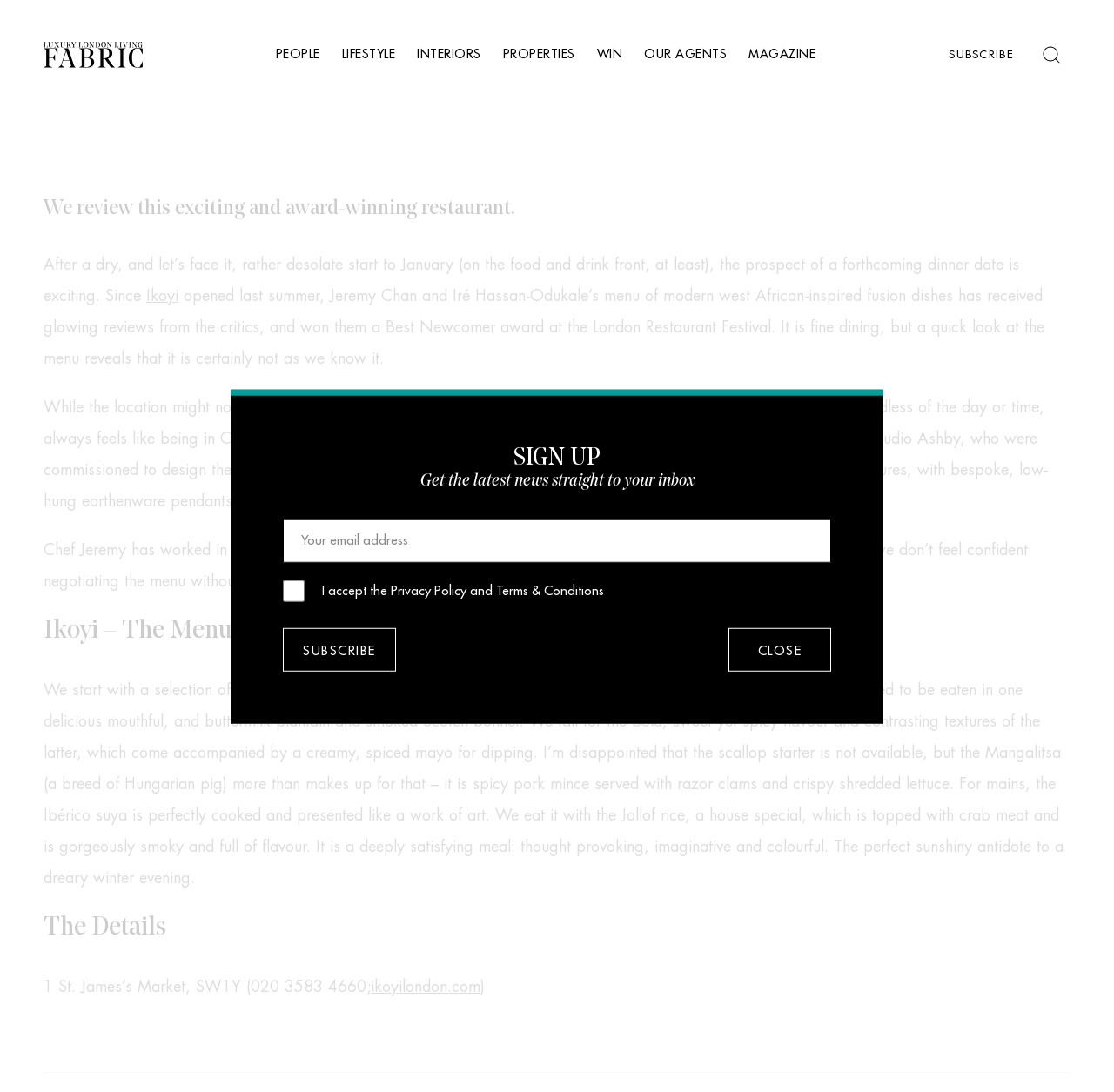What is the location of Ikoyi restaurant?
Could you answer the question in a detailed manner, providing as much information as possible?

The location of Ikoyi restaurant is St. James’s Market, which is mentioned in the text '...set within the St. James’s Market development...' and also in the address '1 St. James’s Market, SW1Y'.